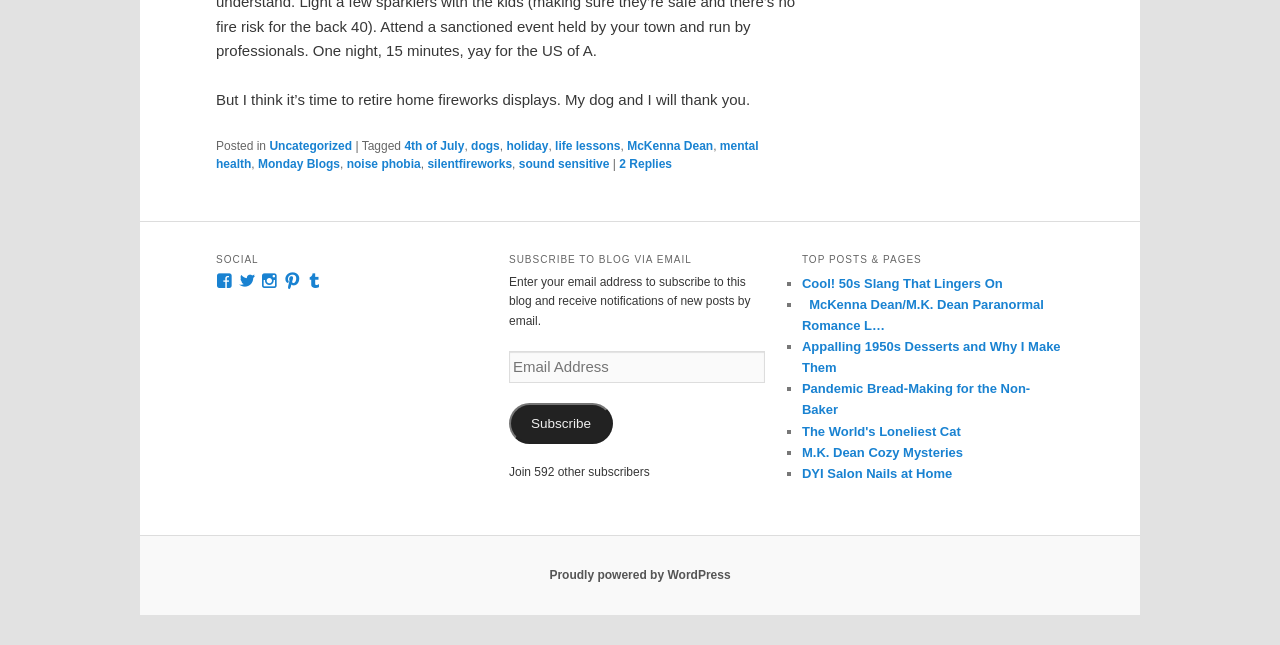Reply to the question with a single word or phrase:
How many subscribers does the blog have?

592